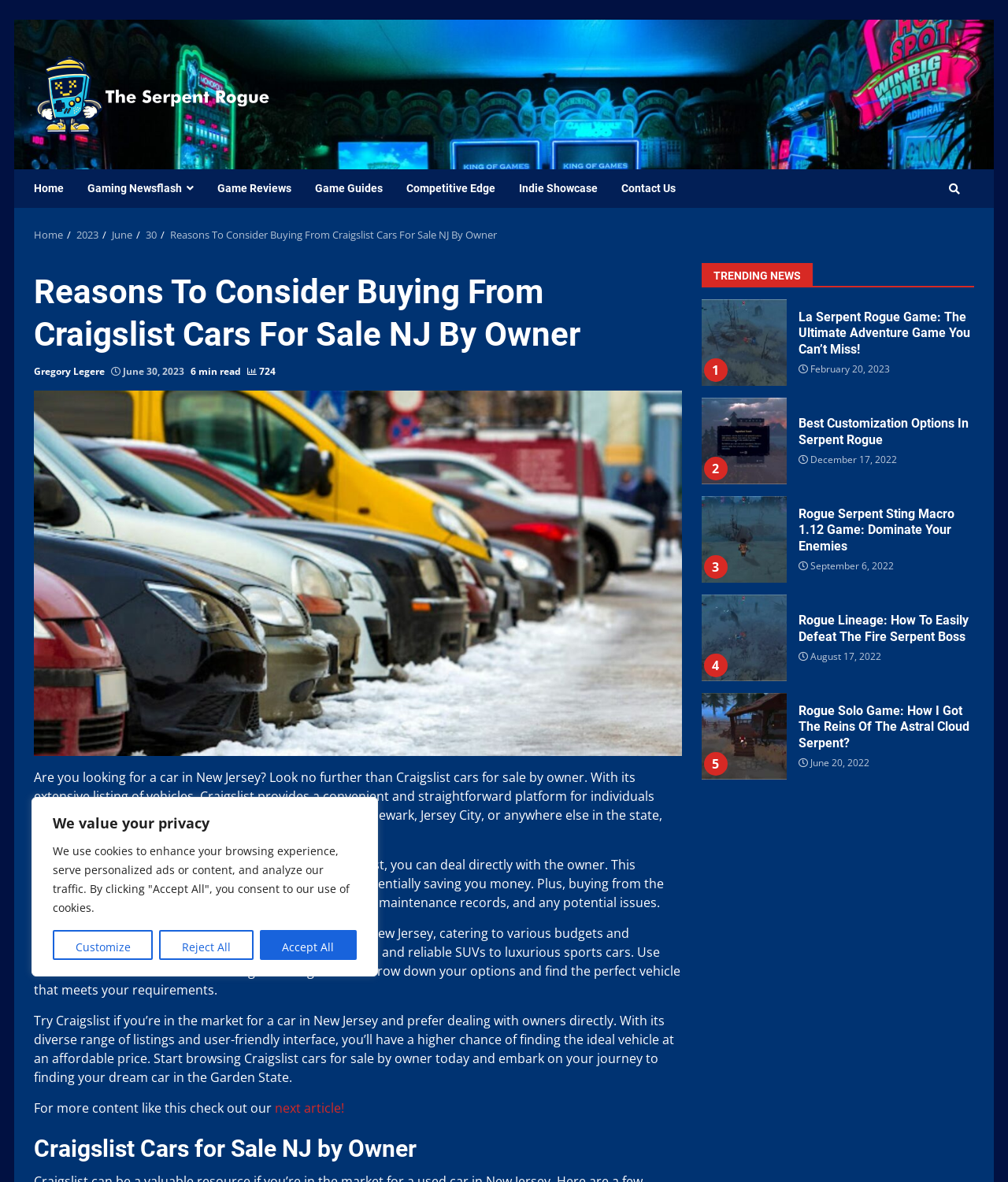Please answer the following question as detailed as possible based on the image: 
What is the estimated reading time of the article?

The estimated reading time of the article is mentioned as 6 minutes, which can be found in the section below the heading 'Reasons To Consider Buying From Craigslist Cars For Sale NJ By Owner'.